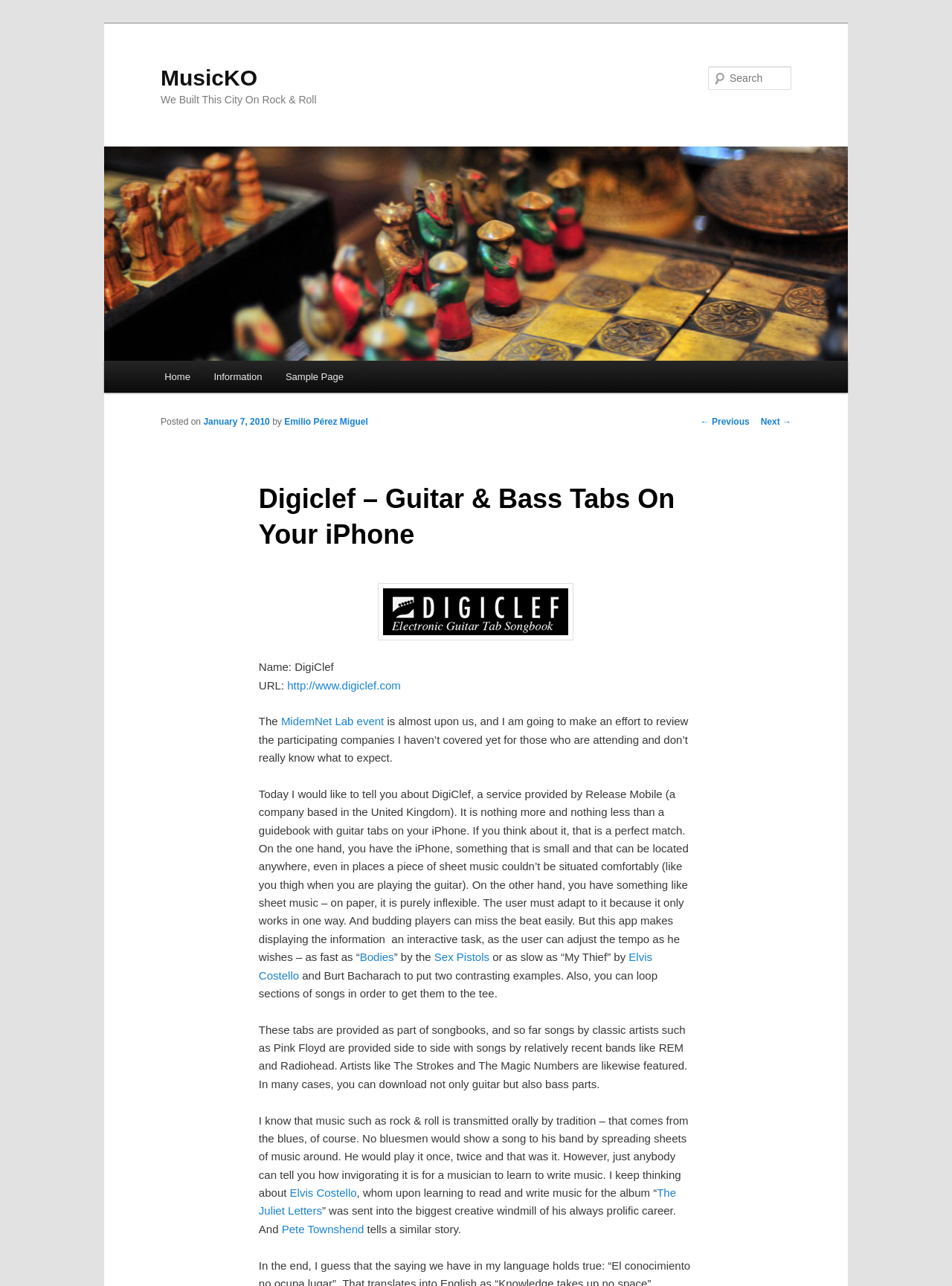Look at the image and write a detailed answer to the question: 
What is the benefit of using DigiClef?

The answer can be found in the paragraph that starts with 'Today I would like to tell you about DigiClef, a service provided by Release Mobile...'. It is mentioned that DigiClef allows users to loop sections of songs to get them to the tee, making it easier to learn music.